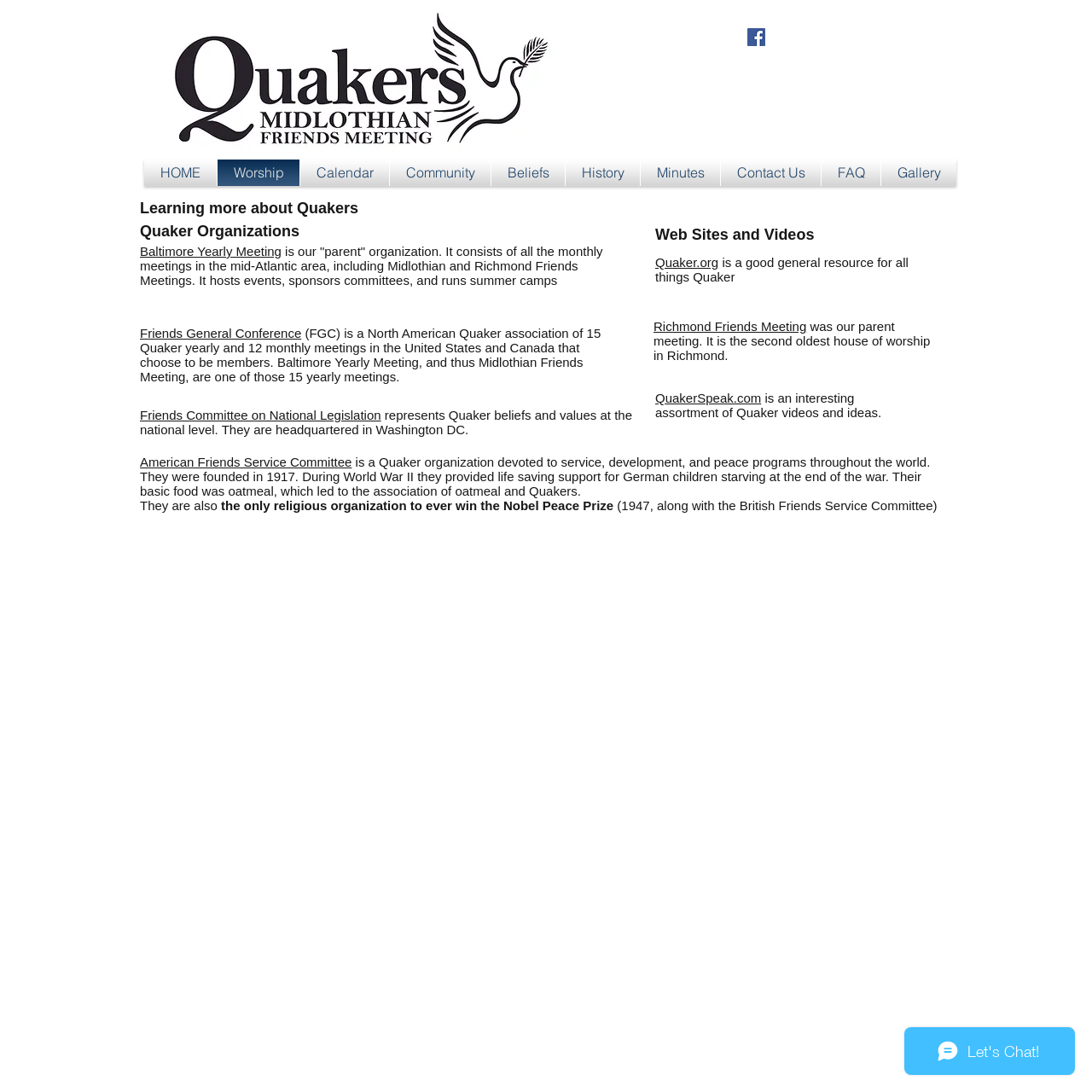What is the name of the Quaker association that represents Quaker beliefs and values at the national level?
Please give a detailed answer to the question using the information shown in the image.

This answer can be found by looking at the text under the 'Quaker Organizations' heading, which states that 'Friends Committee on National Legislation represents Quaker beliefs and values at the national level. They are headquartered in Washington DC.'